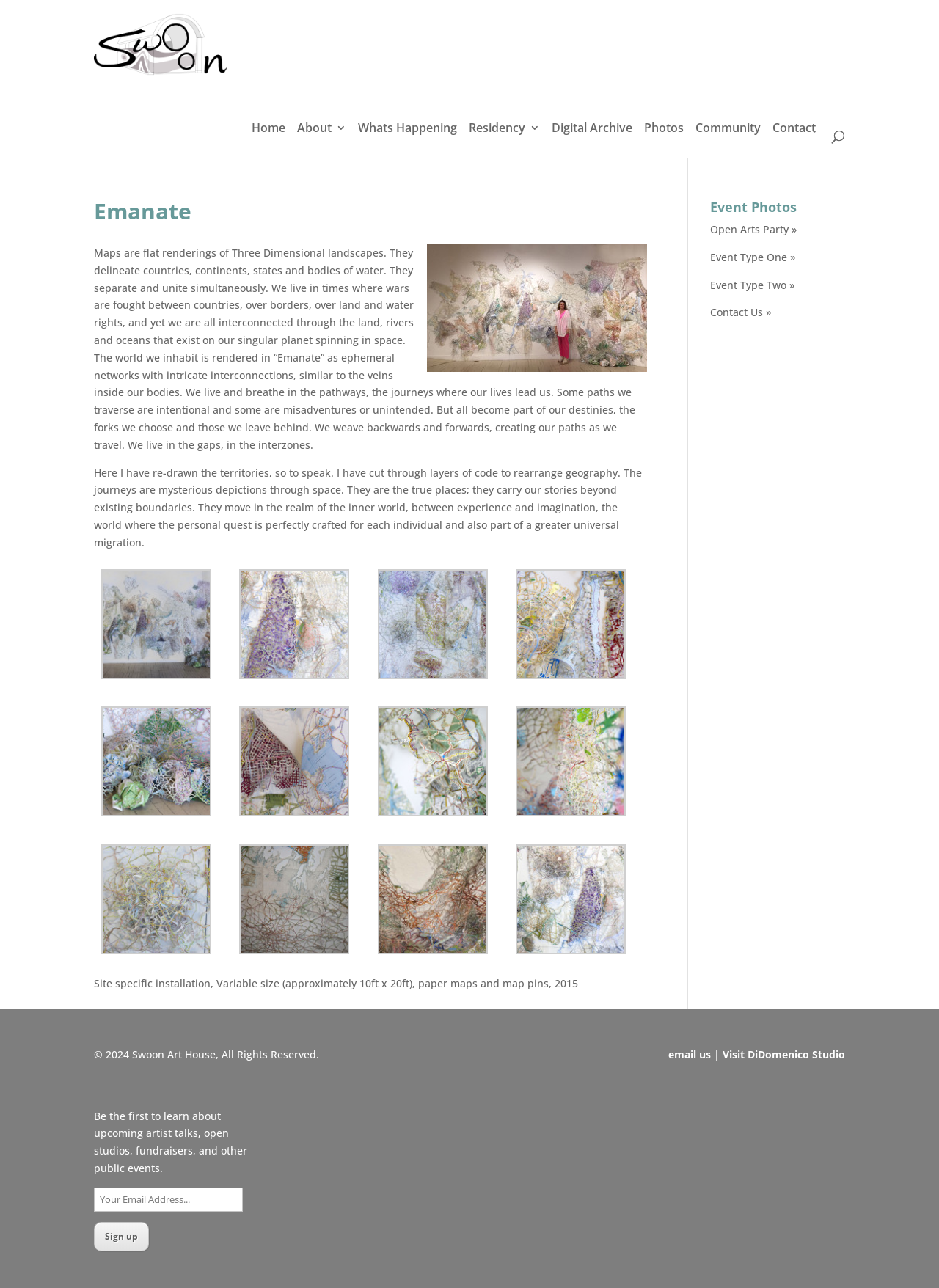Highlight the bounding box of the UI element that corresponds to this description: "parent_node: Home".

[0.1, 0.028, 0.242, 0.039]